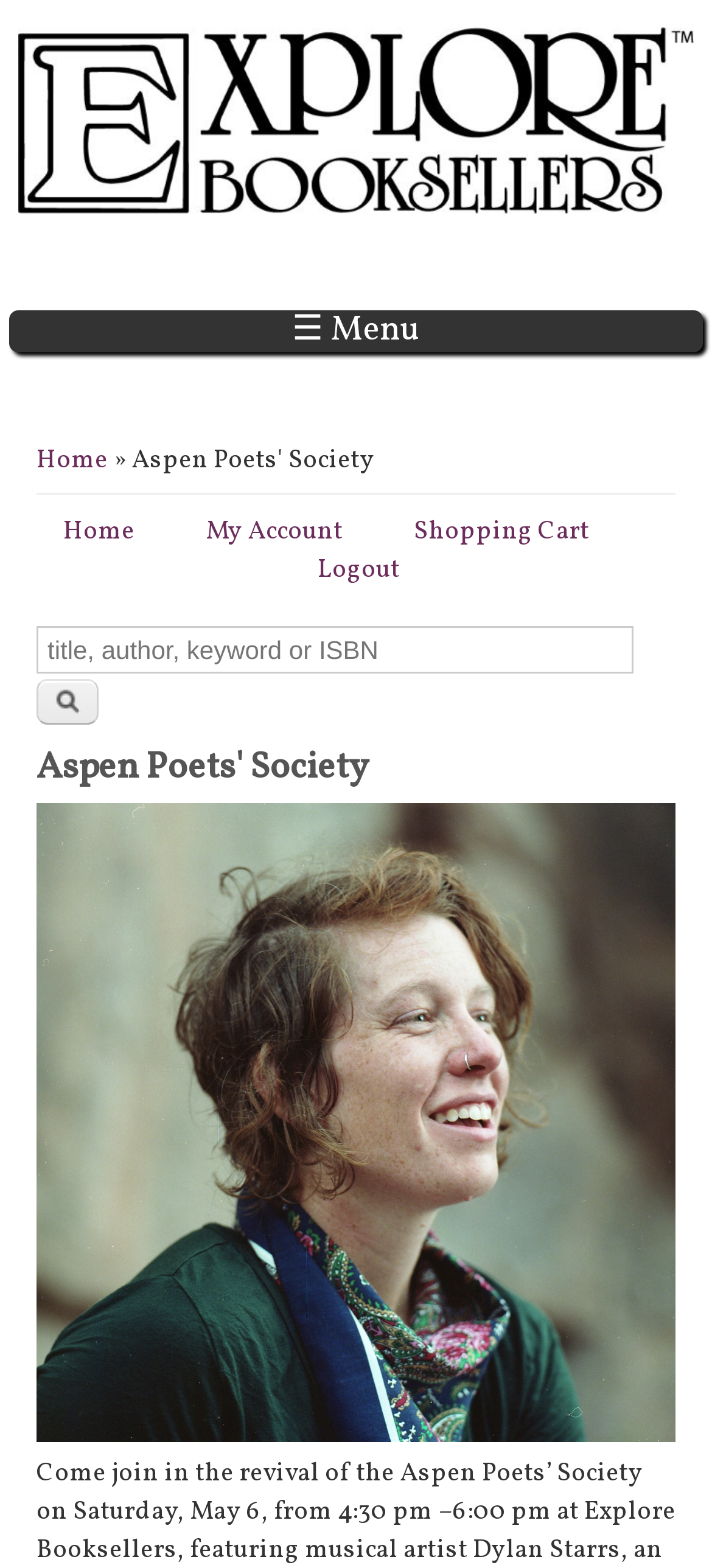What is the purpose of the textbox?
Carefully examine the image and provide a detailed answer to the question.

I found the answer by looking at the textbox description 'Search' and its location next to the search button.